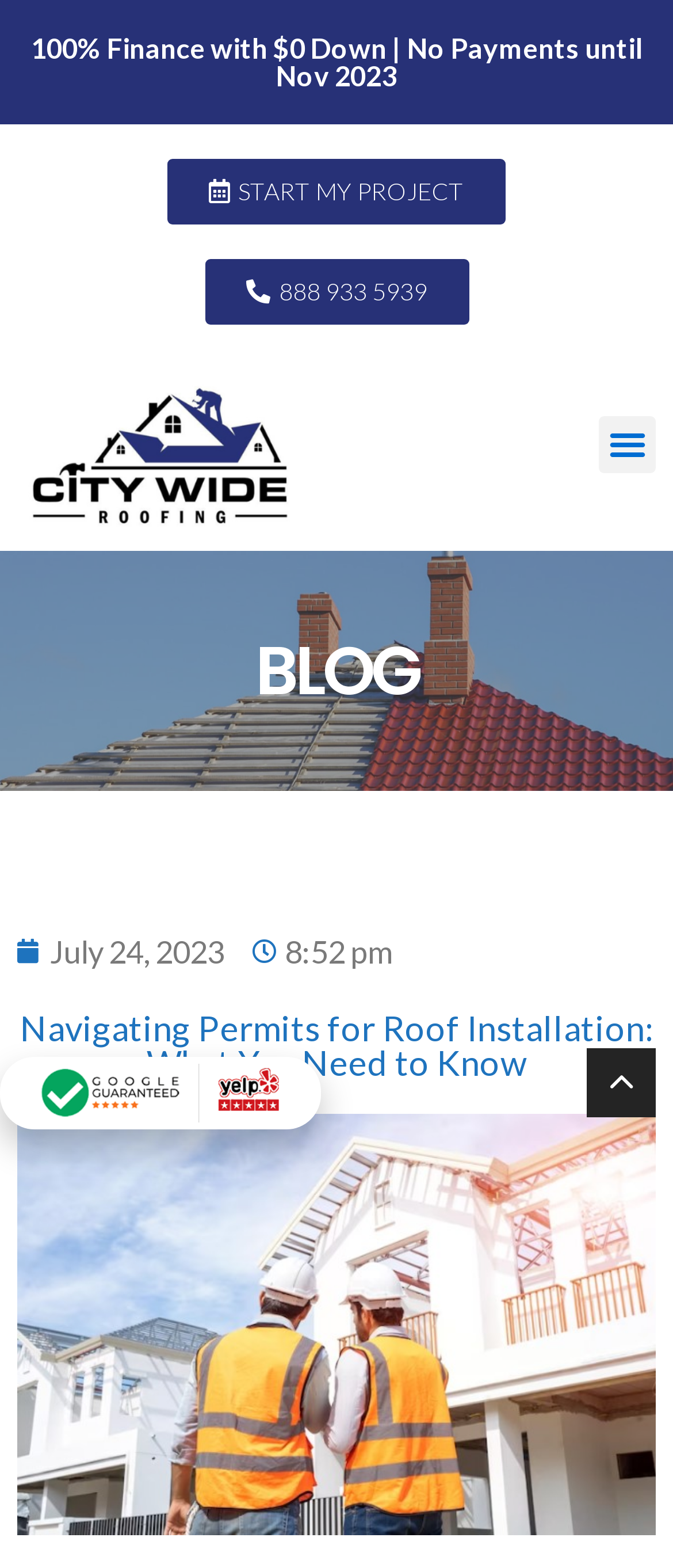Specify the bounding box coordinates (top-left x, top-left y, bottom-right x, bottom-right y) of the UI element in the screenshot that matches this description: July 24, 2023

[0.026, 0.592, 0.333, 0.622]